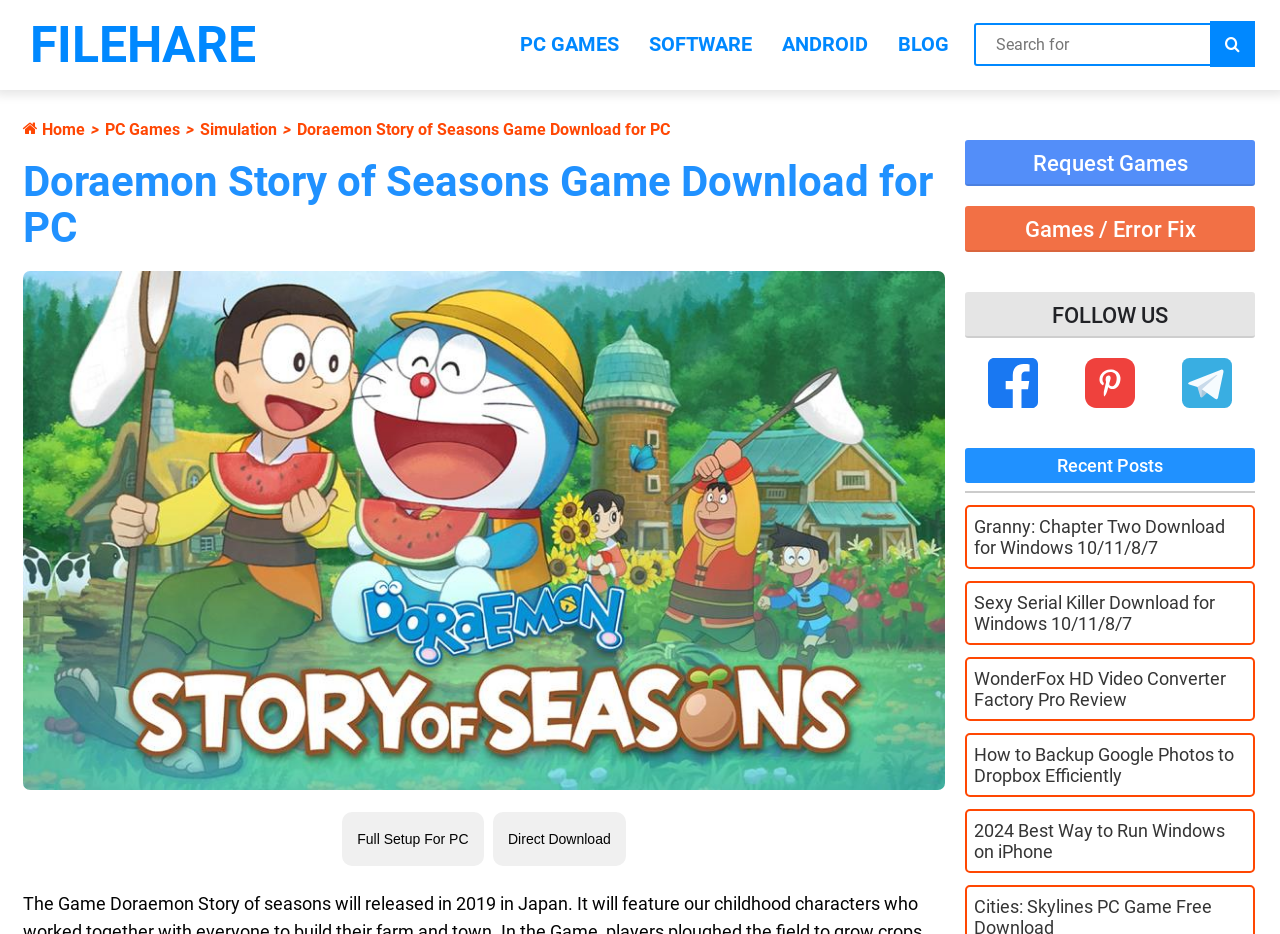What is the name of the game being downloaded?
Answer with a single word or phrase, using the screenshot for reference.

Doraemon Story of Seasons